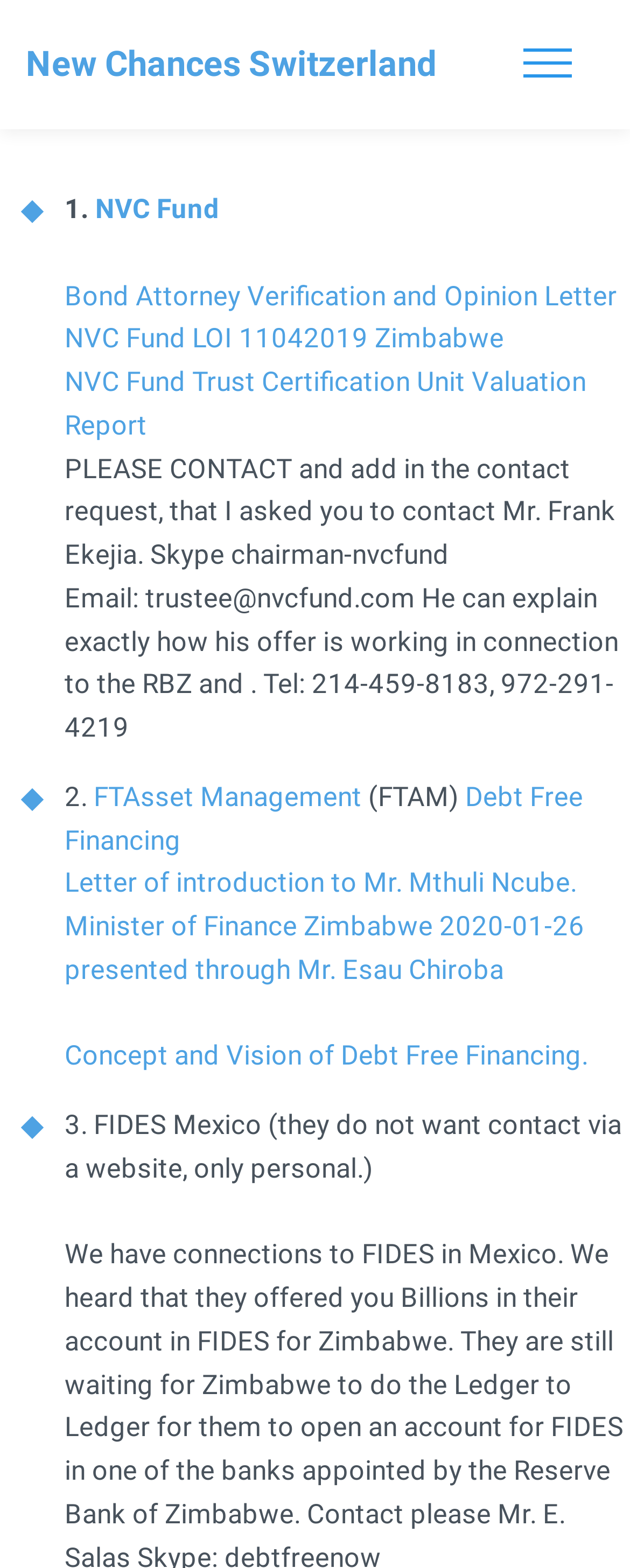Using the provided element description "NVC Fund", determine the bounding box coordinates of the UI element.

[0.151, 0.123, 0.349, 0.143]